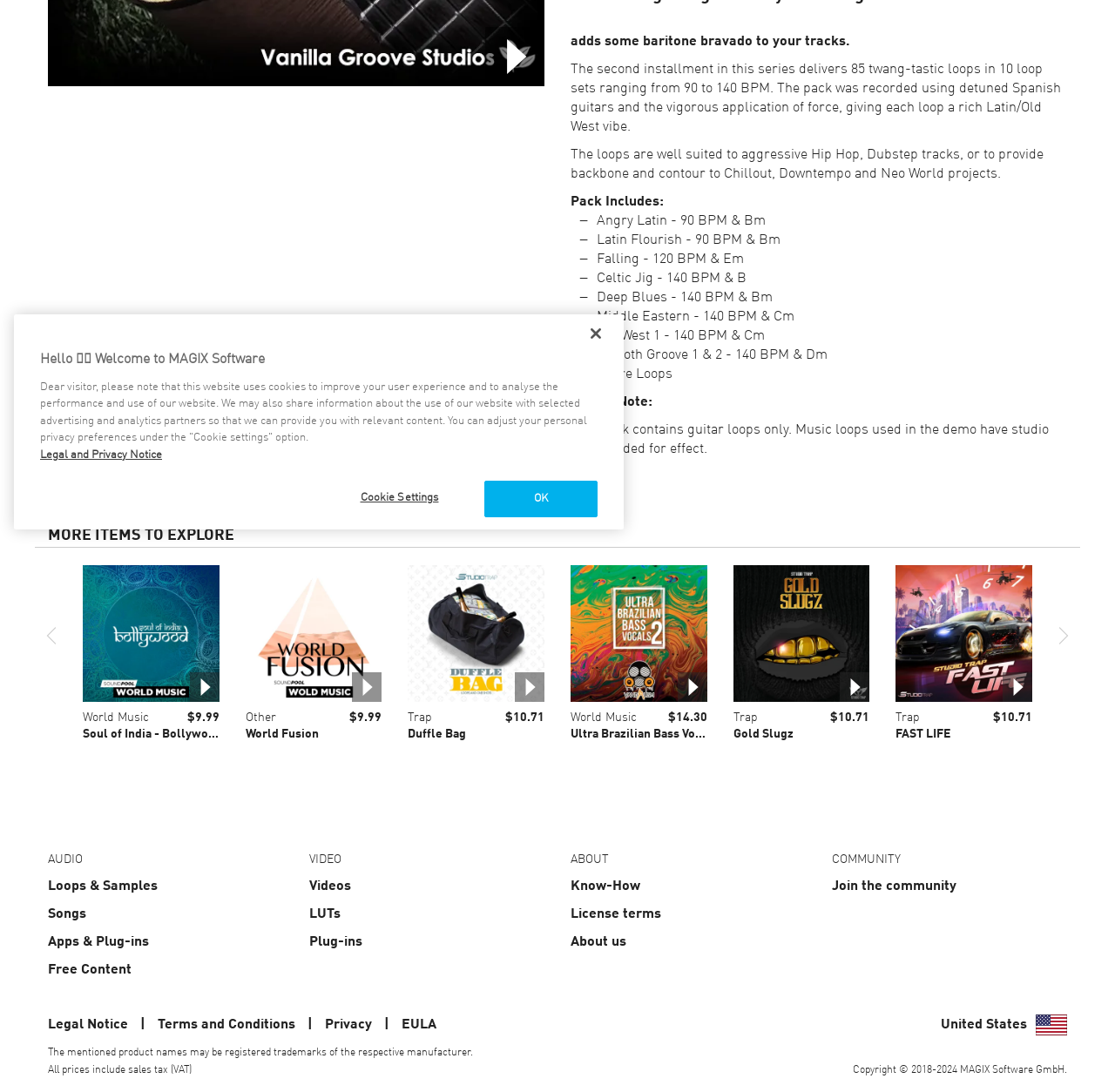Determine the bounding box coordinates of the UI element described by: "Ultra Brazilian Bass Vocals 2".

[0.512, 0.666, 0.652, 0.678]